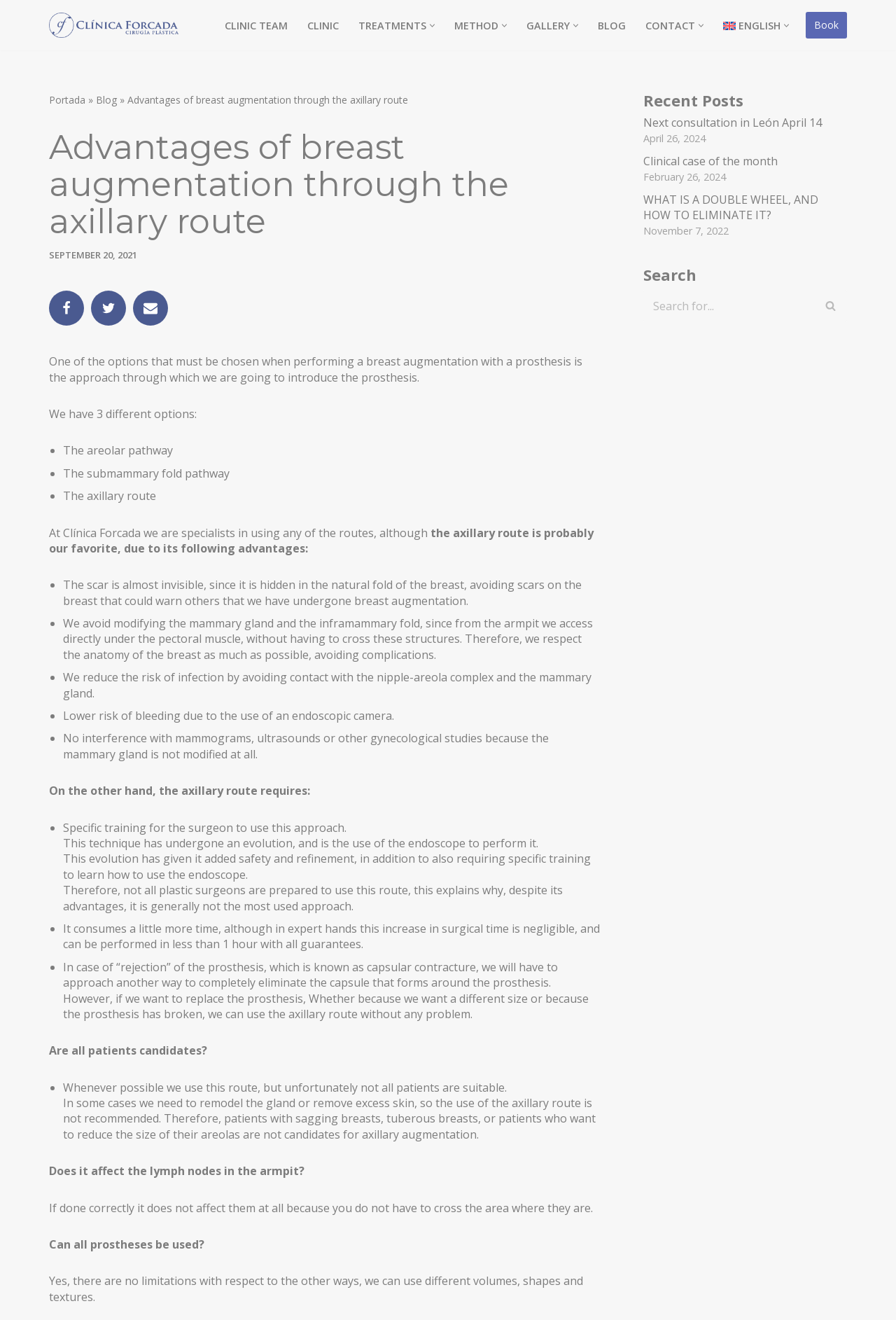Please find the bounding box coordinates in the format (top-left x, top-left y, bottom-right x, bottom-right y) for the given element description. Ensure the coordinates are floating point numbers between 0 and 1. Description: aria-label="Clinica Forcada" title="← Clinica Forcada"

[0.055, 0.01, 0.199, 0.029]